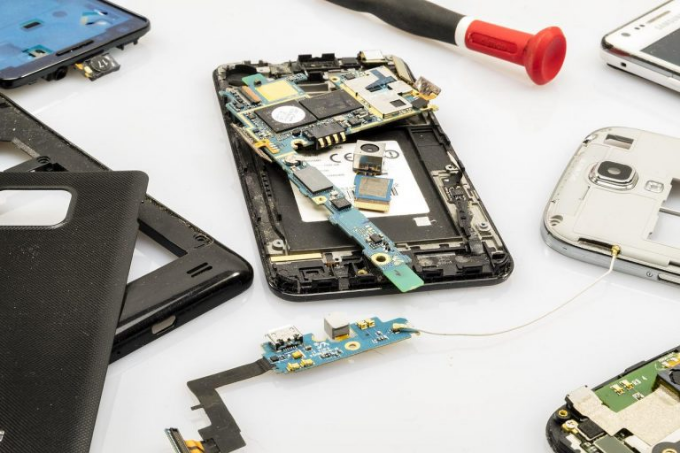Based on the image, provide a detailed and complete answer to the question: 
What is the color of the motherboard?

The partially disassembled smartphone at the center of the image features a prominent green motherboard equipped with a camera module and several connectors.